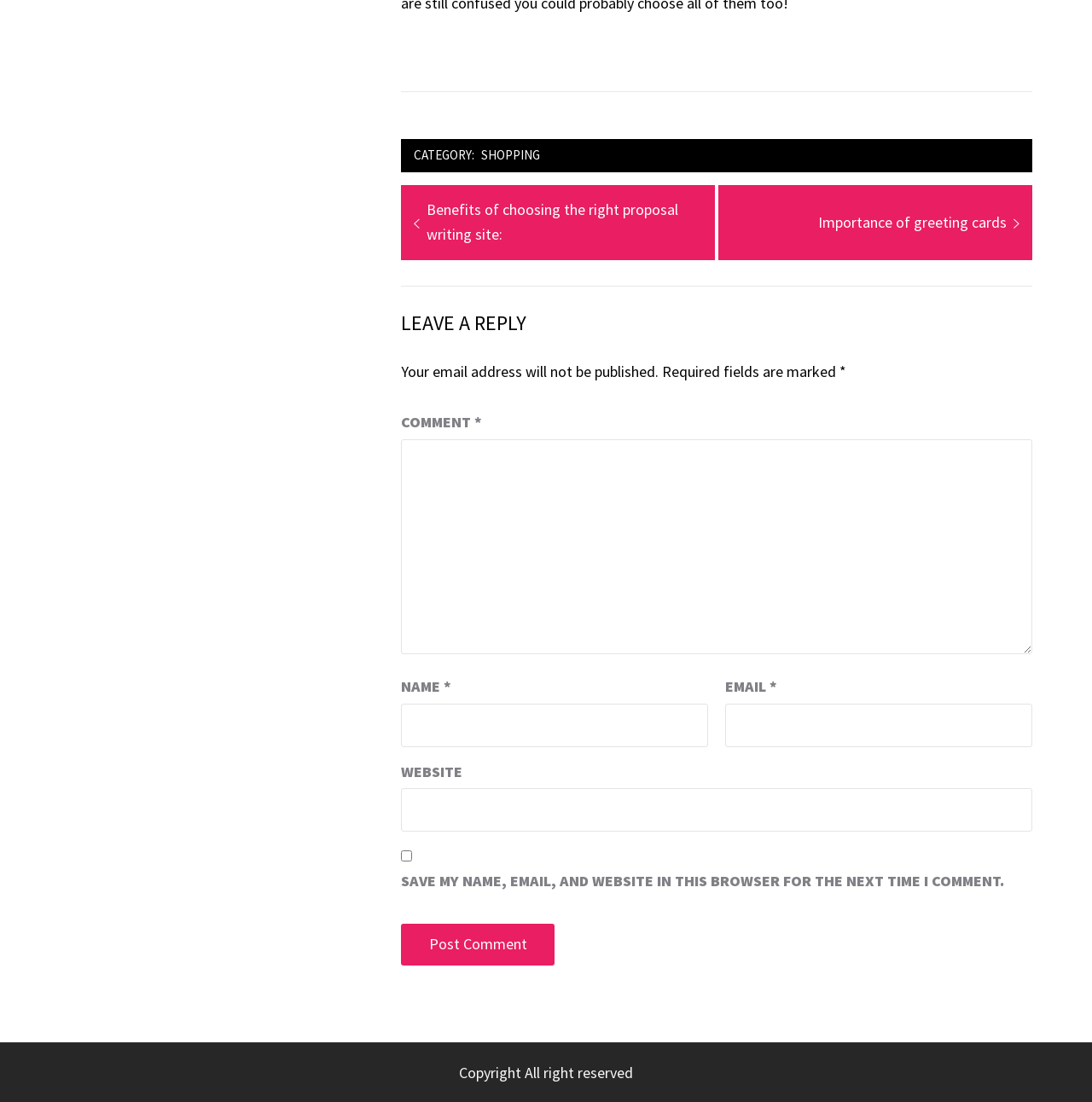Please determine the bounding box coordinates of the area that needs to be clicked to complete this task: 'Enter a comment'. The coordinates must be four float numbers between 0 and 1, formatted as [left, top, right, bottom].

[0.367, 0.398, 0.945, 0.594]